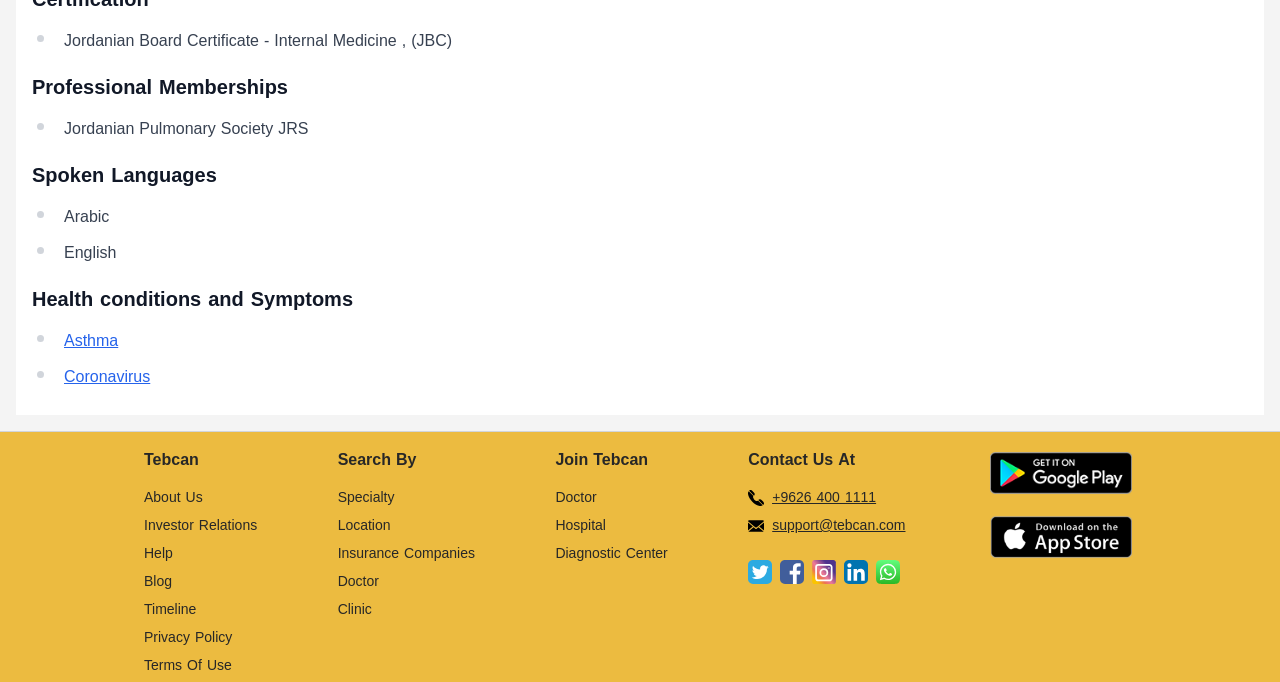What languages does the doctor speak?
Give a single word or phrase as your answer by examining the image.

Arabic, English